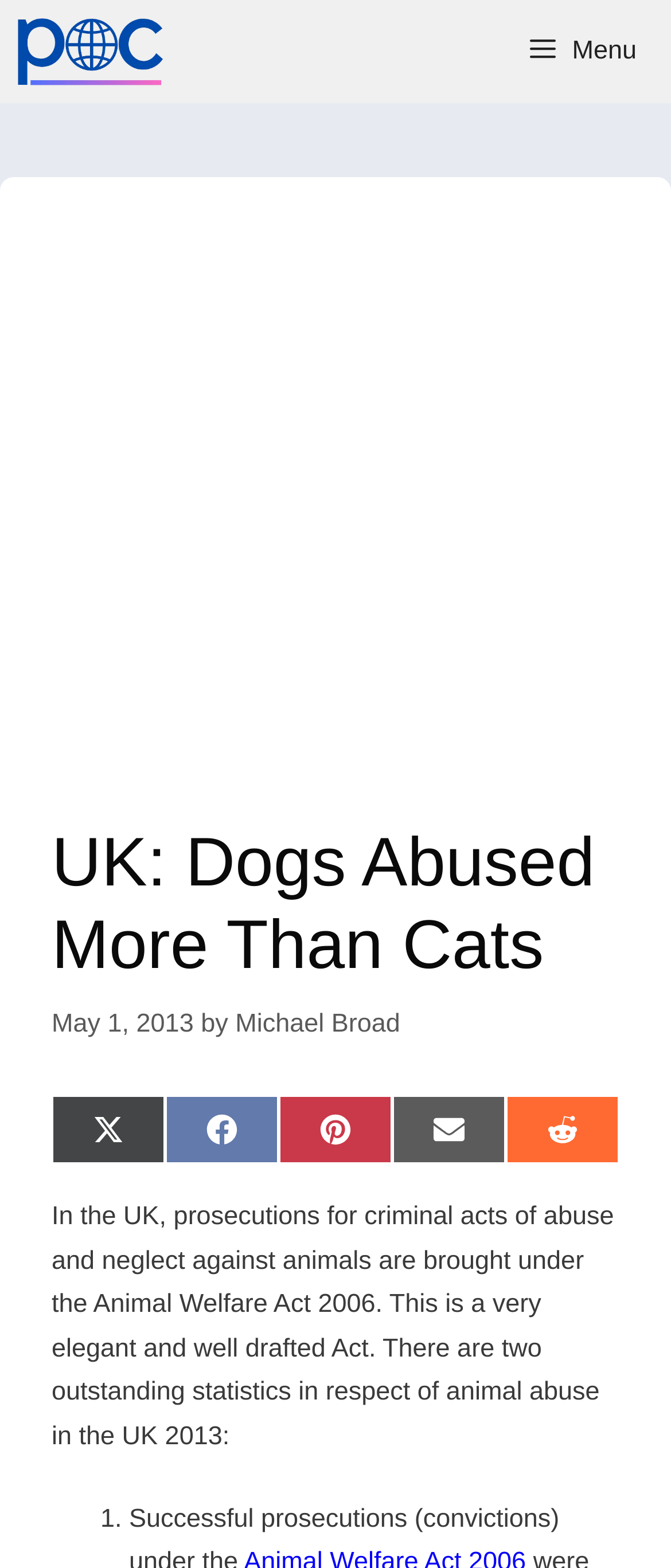What is the date of the article?
Answer the question based on the image using a single word or a brief phrase.

May 1, 2013